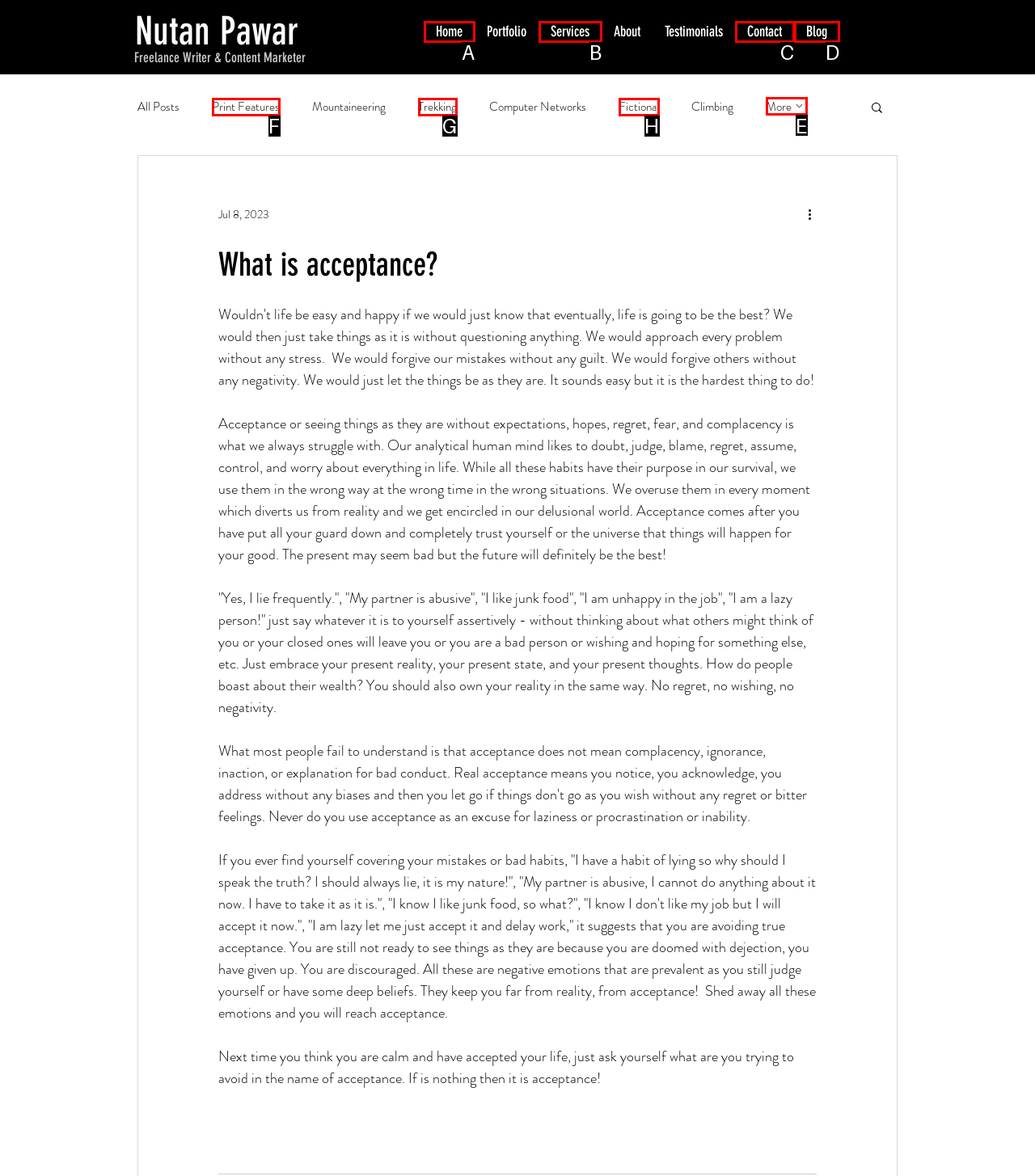Select the letter associated with the UI element you need to click to perform the following action: Click the 'More' link
Reply with the correct letter from the options provided.

E